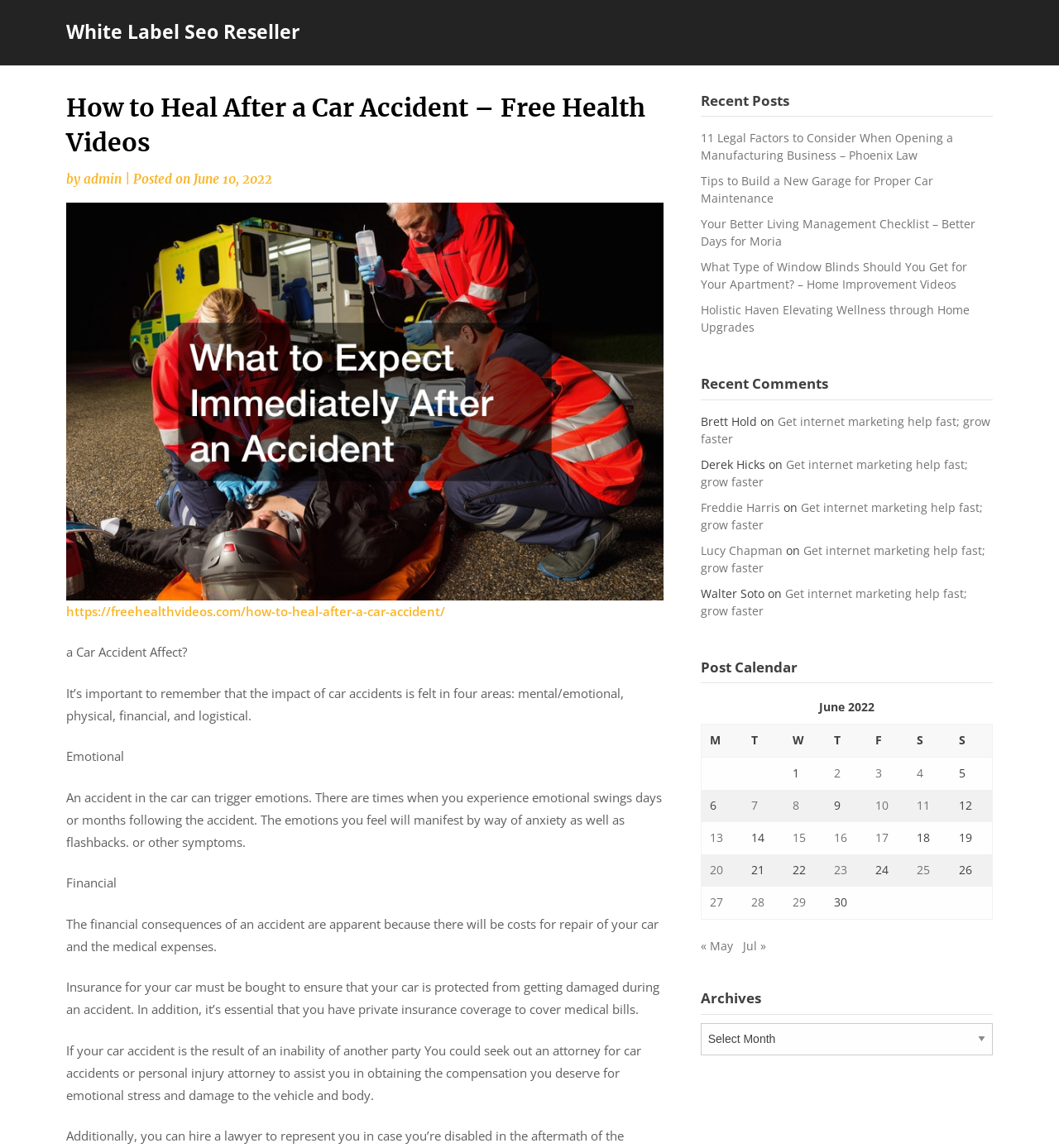What are the four areas affected by a car accident?
Based on the image, please offer an in-depth response to the question.

According to the webpage, a car accident affects four areas: mental/emotional, physical, financial, and logistical. This is stated in the paragraph that starts with 'It’s important to remember that the impact of car accidents is felt in four areas...'.